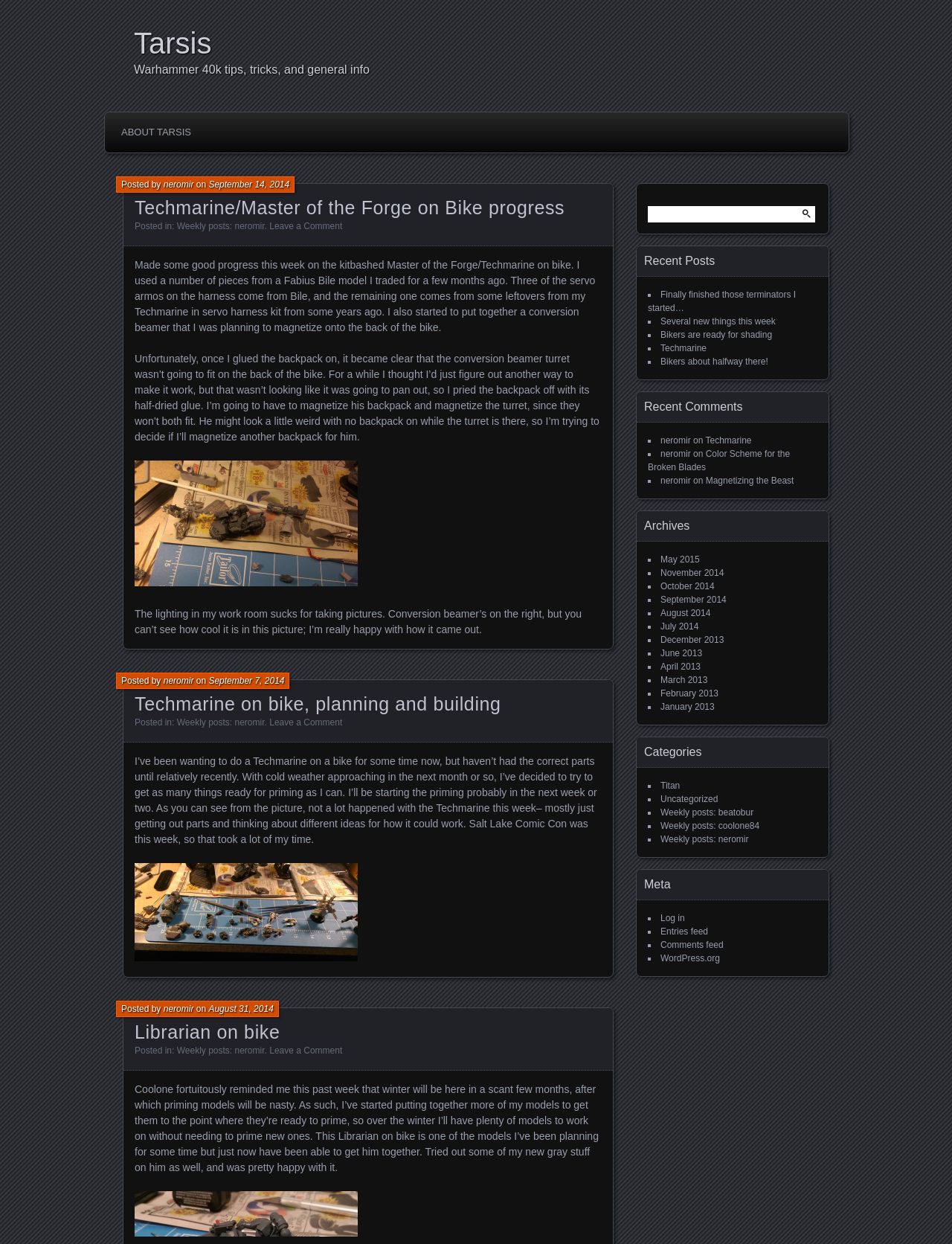Please study the image and answer the question comprehensively:
How many recent posts are listed?

I counted the number of recent posts listed in the 'Recent Posts' section, which is located on the right side of the webpage. There are 4 recent posts listed.